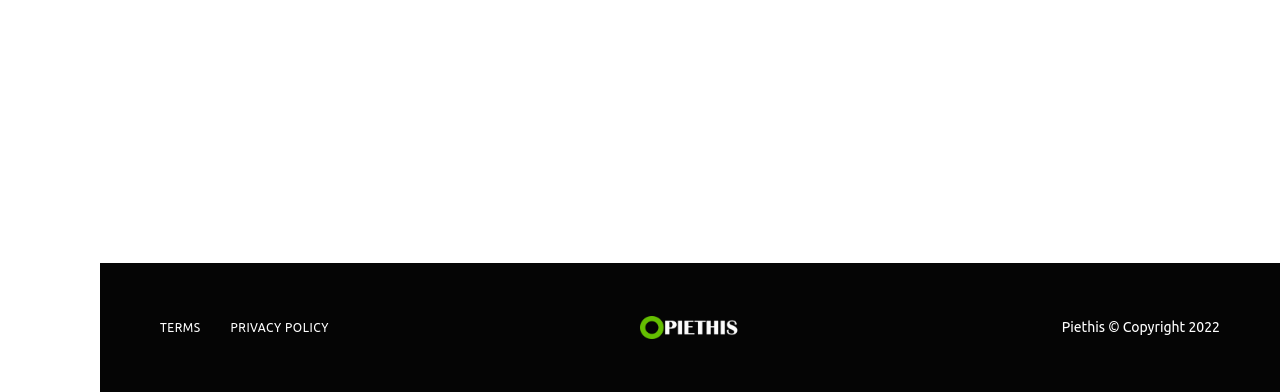Please specify the bounding box coordinates of the element that should be clicked to execute the given instruction: 'View the terms of the website'. Ensure the coordinates are four float numbers between 0 and 1, expressed as [left, top, right, bottom].

[0.125, 0.799, 0.168, 0.873]